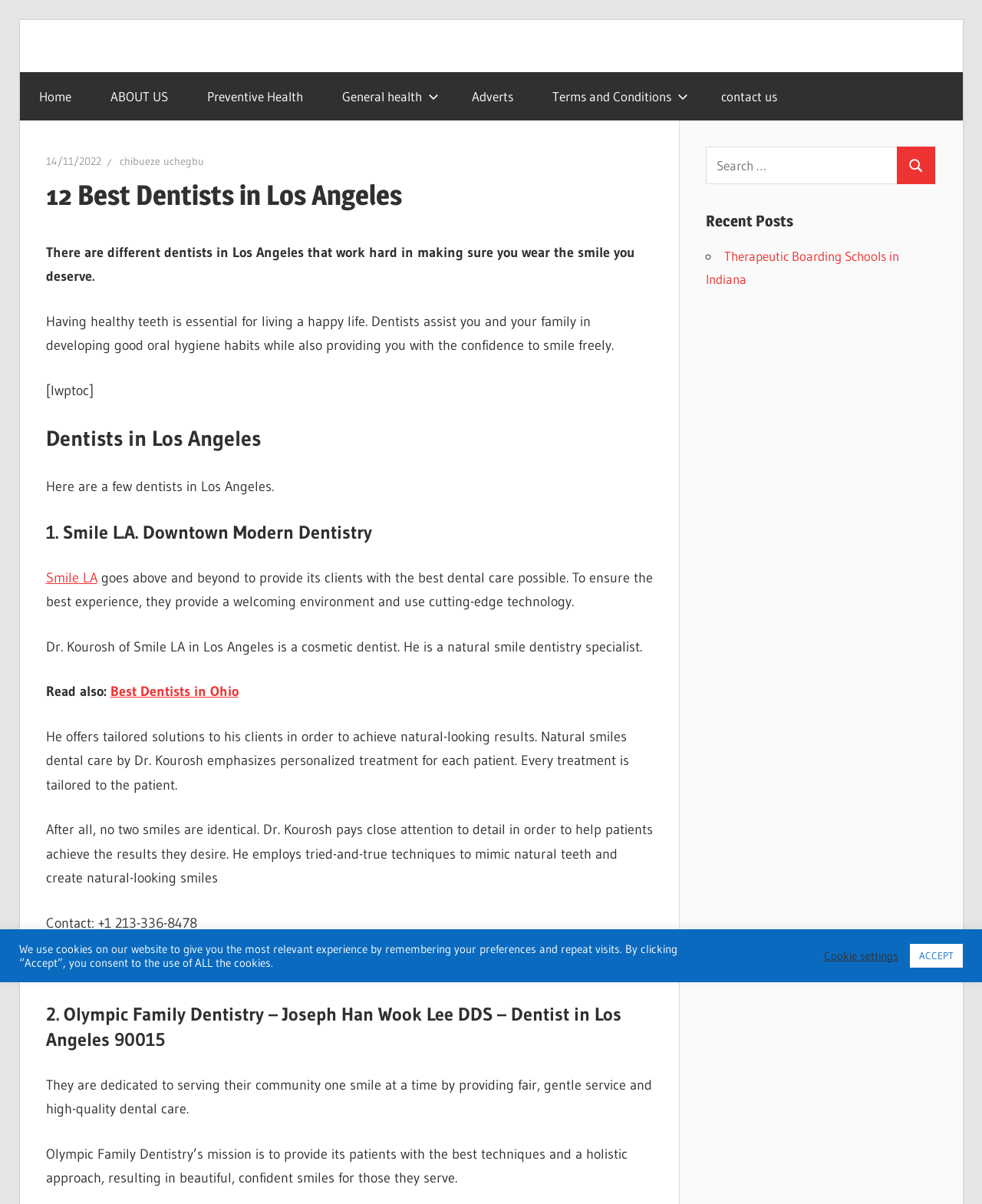Locate the bounding box coordinates of the clickable element to fulfill the following instruction: "View Recent Posts". Provide the coordinates as four float numbers between 0 and 1 in the format [left, top, right, bottom].

[0.719, 0.175, 0.953, 0.192]